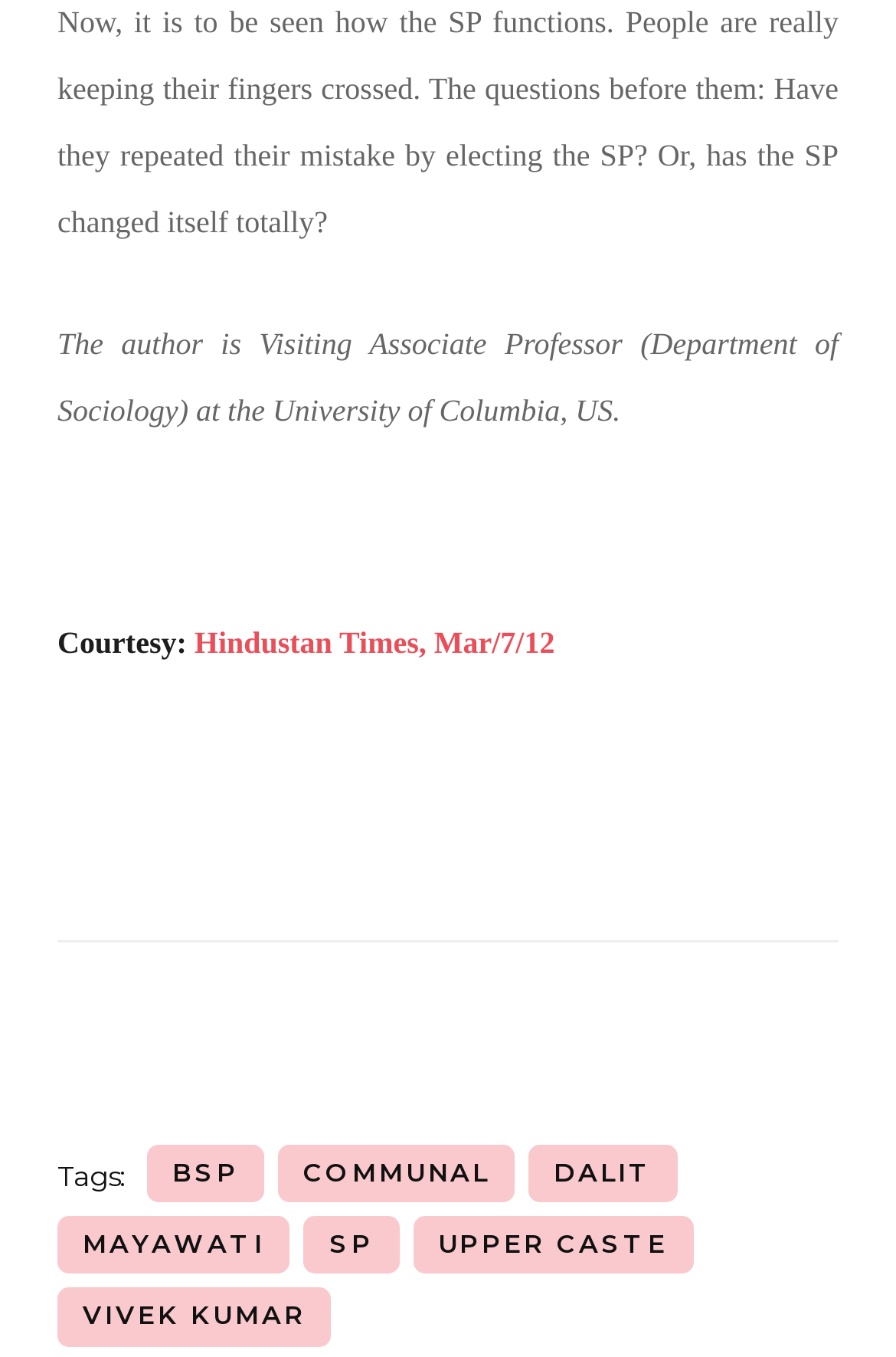Respond to the following question with a brief word or phrase:
What is the source of the article?

Hindustan Times